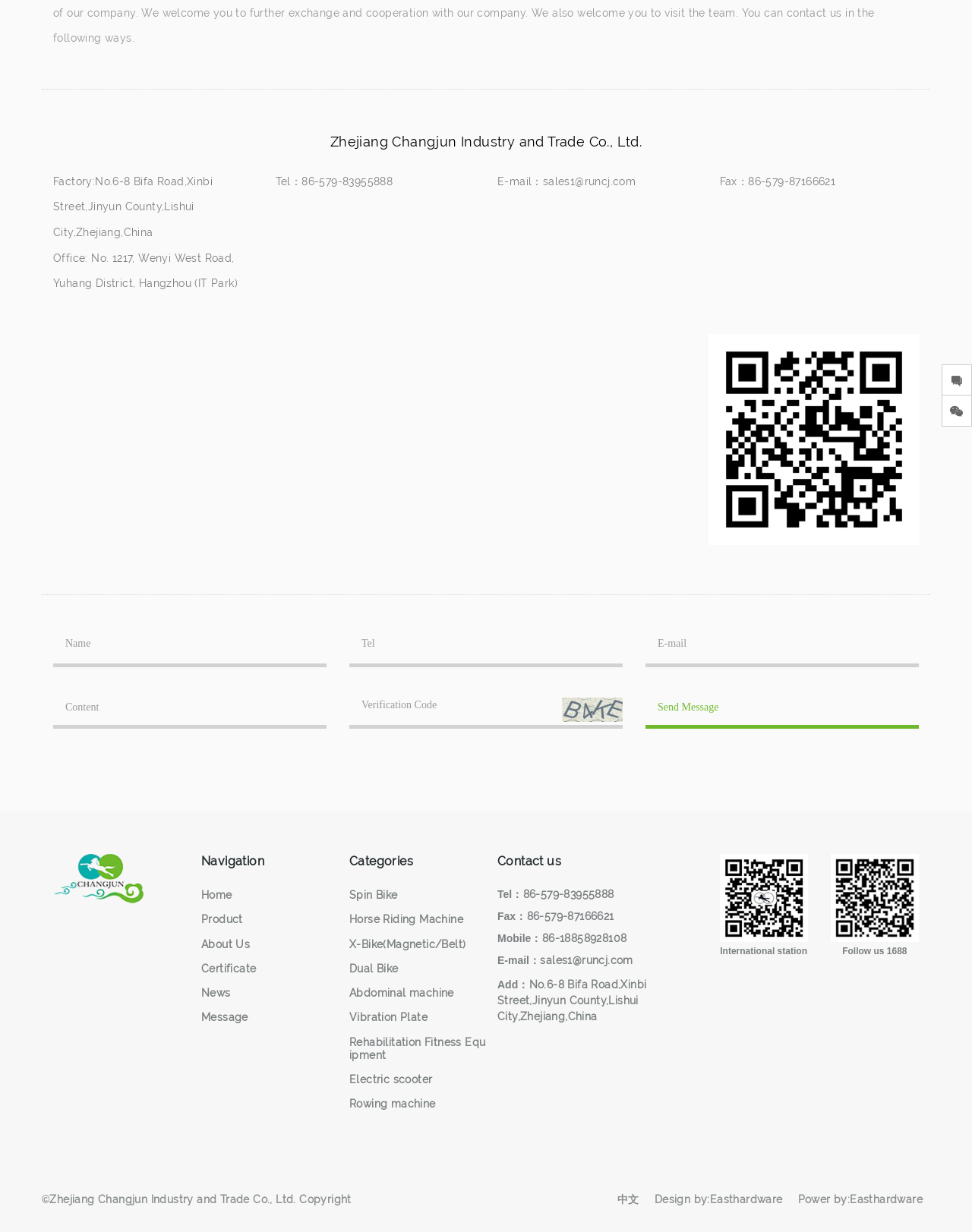From the screenshot, find the bounding box of the UI element matching this description: "Certificate". Supply the bounding box coordinates in the form [left, top, right, bottom], each a float between 0 and 1.

[0.207, 0.781, 0.264, 0.792]